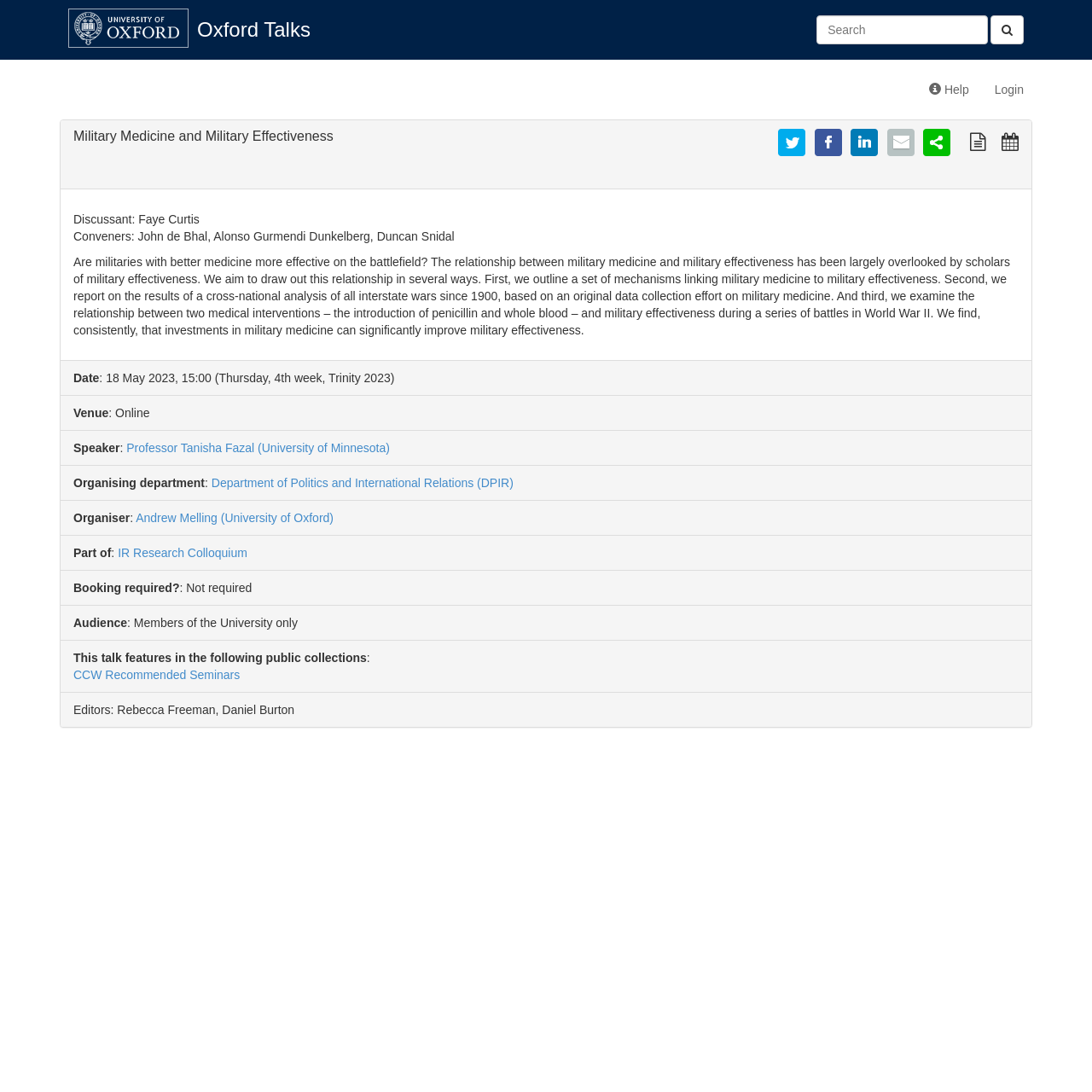Examine the image and give a thorough answer to the following question:
Who is the discussant of this talk?

I found the answer by looking at the static text element that says 'Discussant: Faye Curtis'.